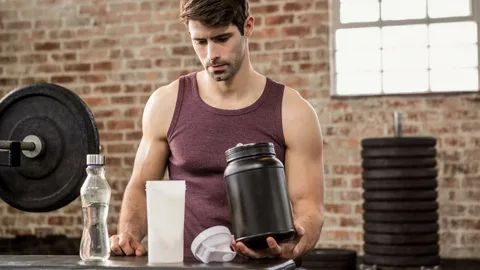What is on the table?
Please provide a single word or phrase as your answer based on the screenshot.

Water bottle and shaker cup